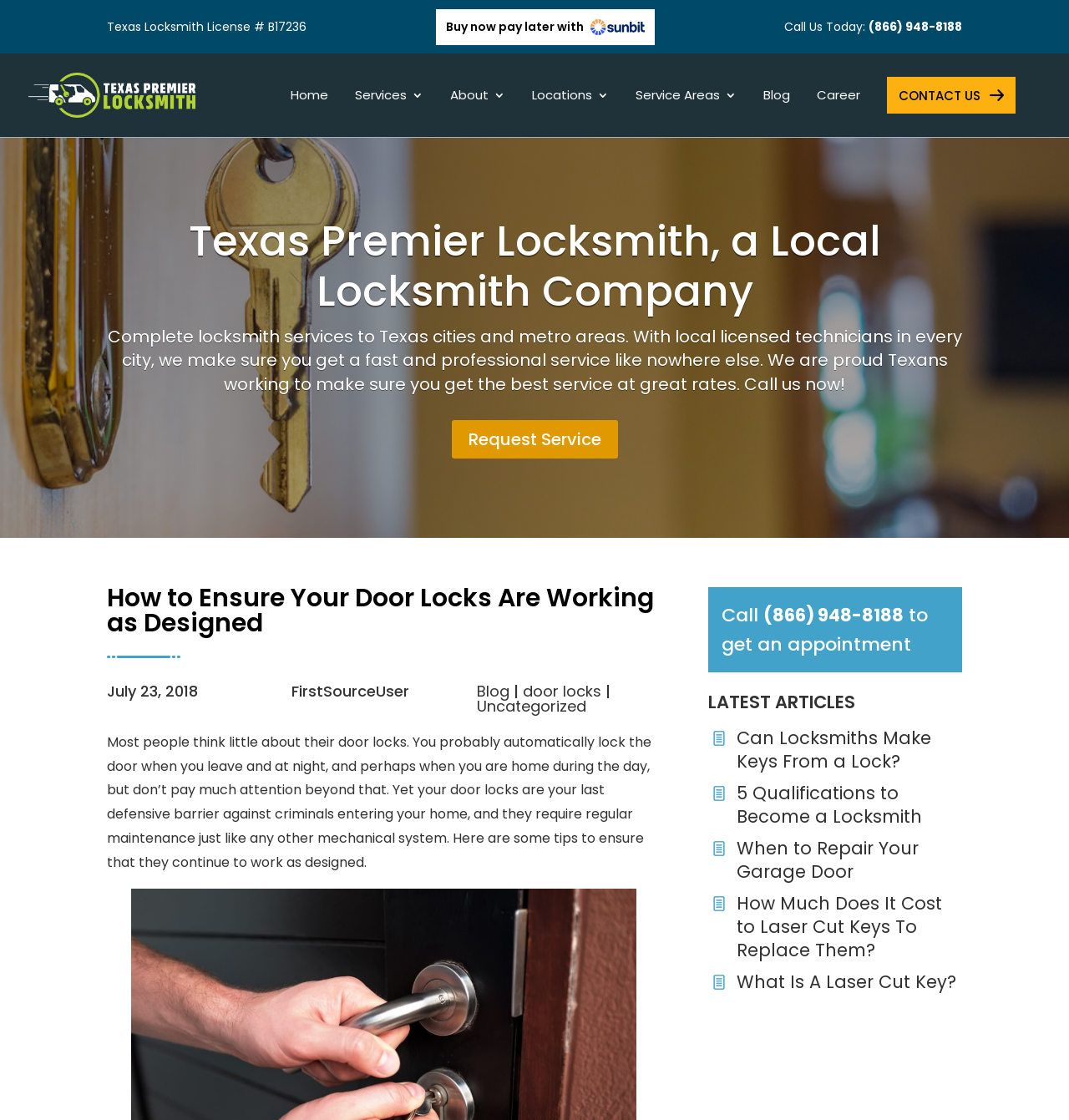Determine the bounding box coordinates of the UI element that matches the following description: "Contact Us". The coordinates should be four float numbers between 0 and 1 in the format [left, top, right, bottom].

[0.83, 0.068, 0.95, 0.101]